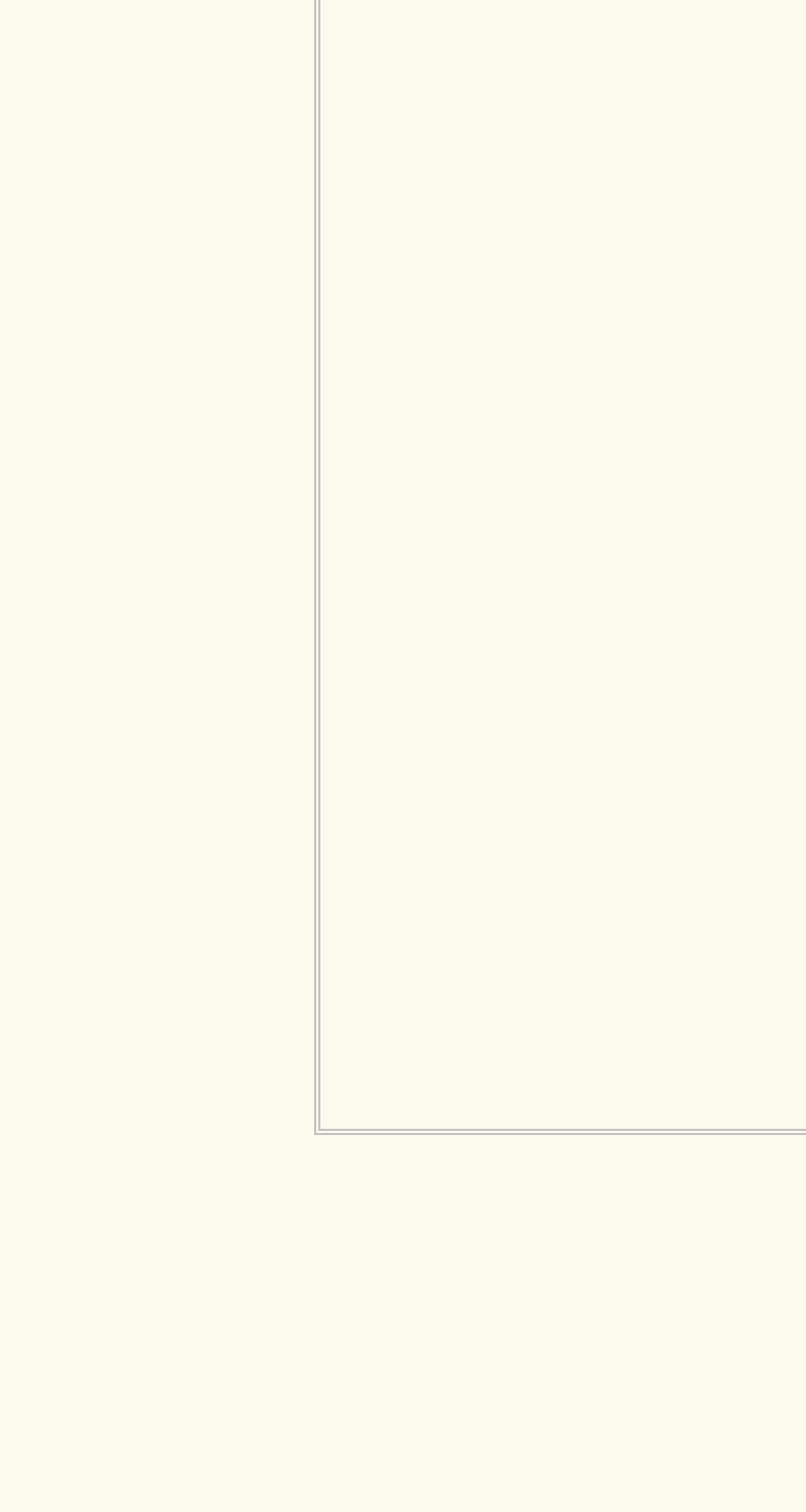Extract the bounding box for the UI element that matches this description: "Home".

[0.39, 0.972, 0.477, 0.993]